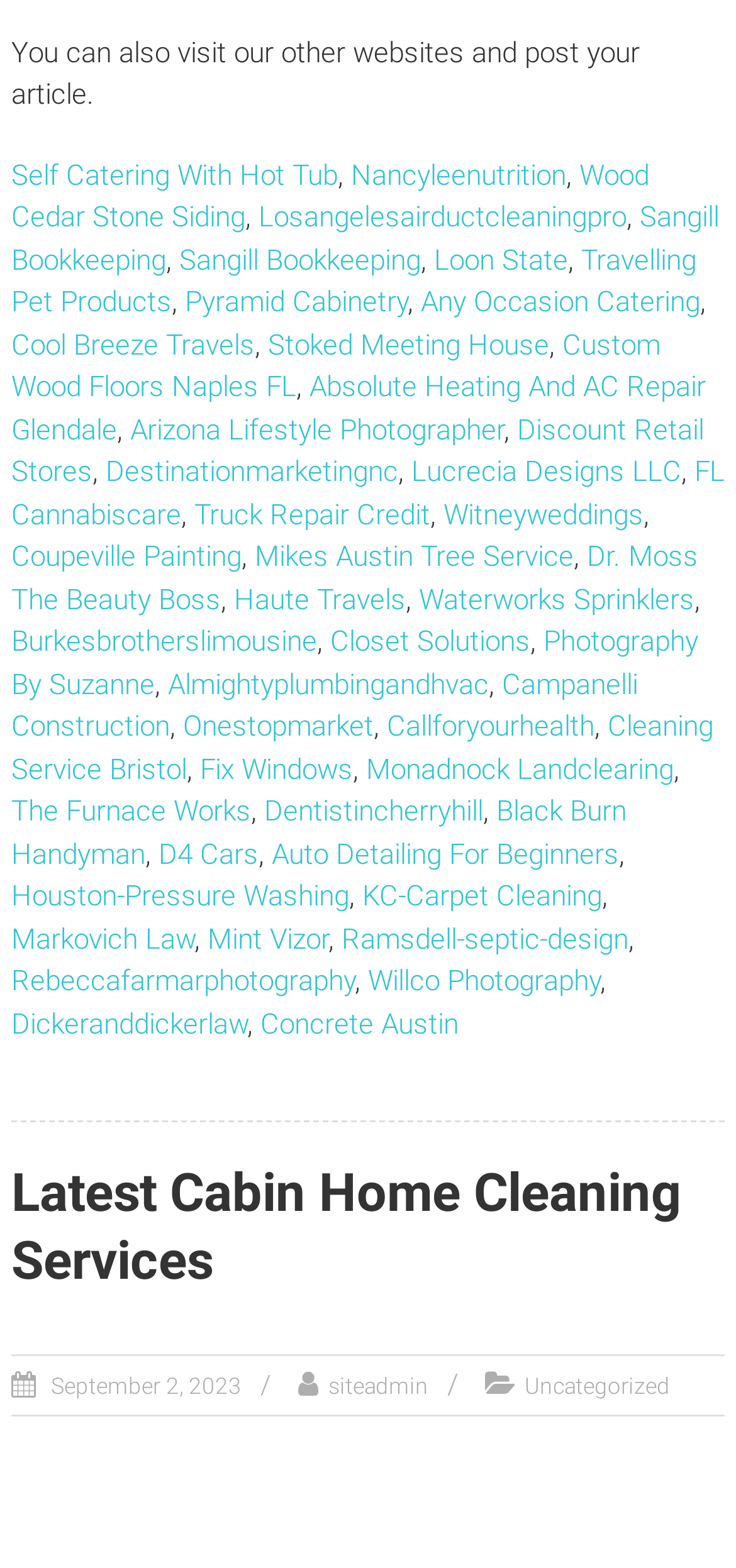Find the bounding box coordinates of the element's region that should be clicked in order to follow the given instruction: "view September 2, 2023". The coordinates should consist of four float numbers between 0 and 1, i.e., [left, top, right, bottom].

[0.061, 0.875, 0.328, 0.892]